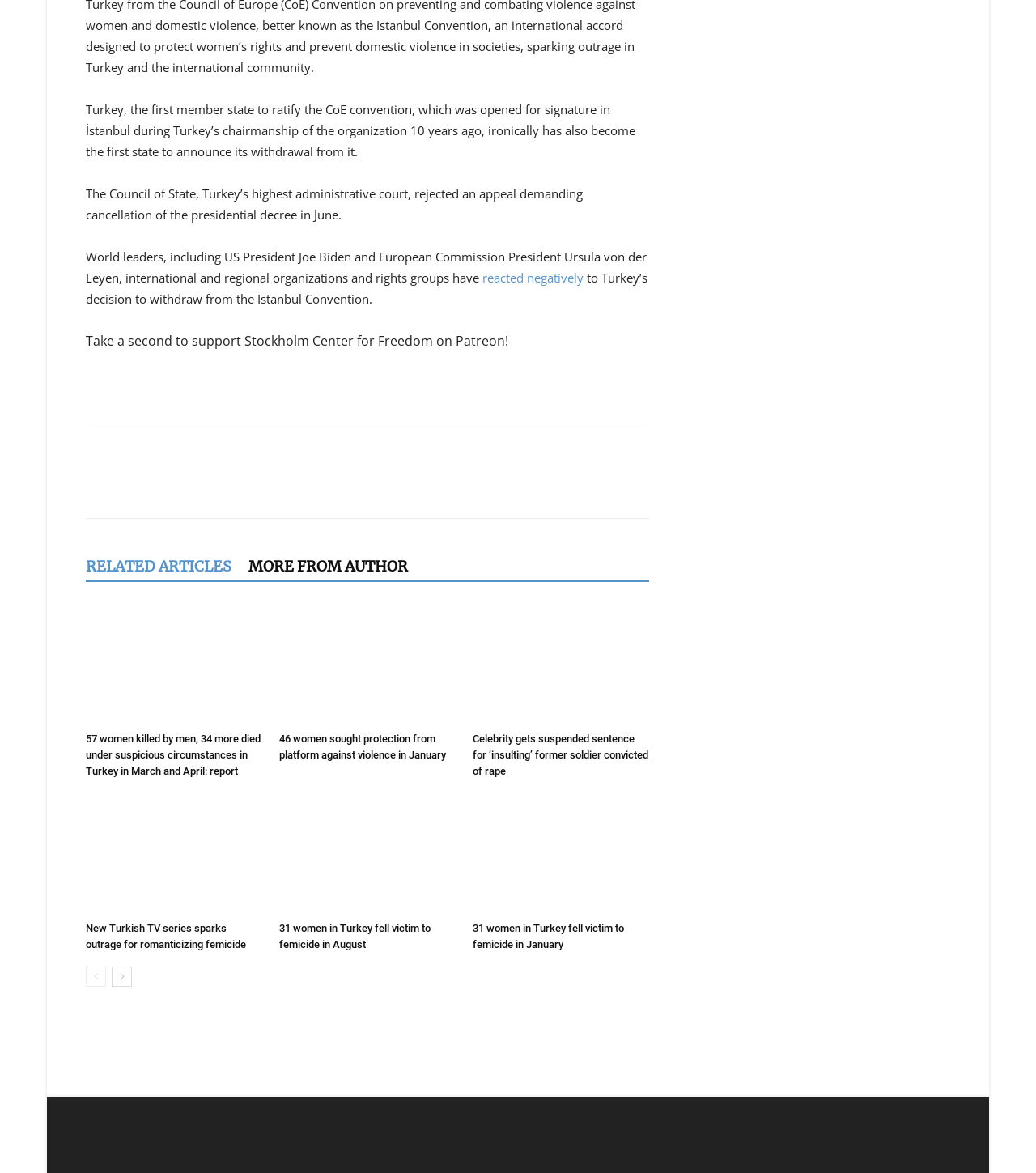Locate the bounding box coordinates of the element that needs to be clicked to carry out the instruction: "Read related article about 57 women killed by men in Turkey". The coordinates should be given as four float numbers ranging from 0 to 1, i.e., [left, top, right, bottom].

[0.083, 0.515, 0.253, 0.618]